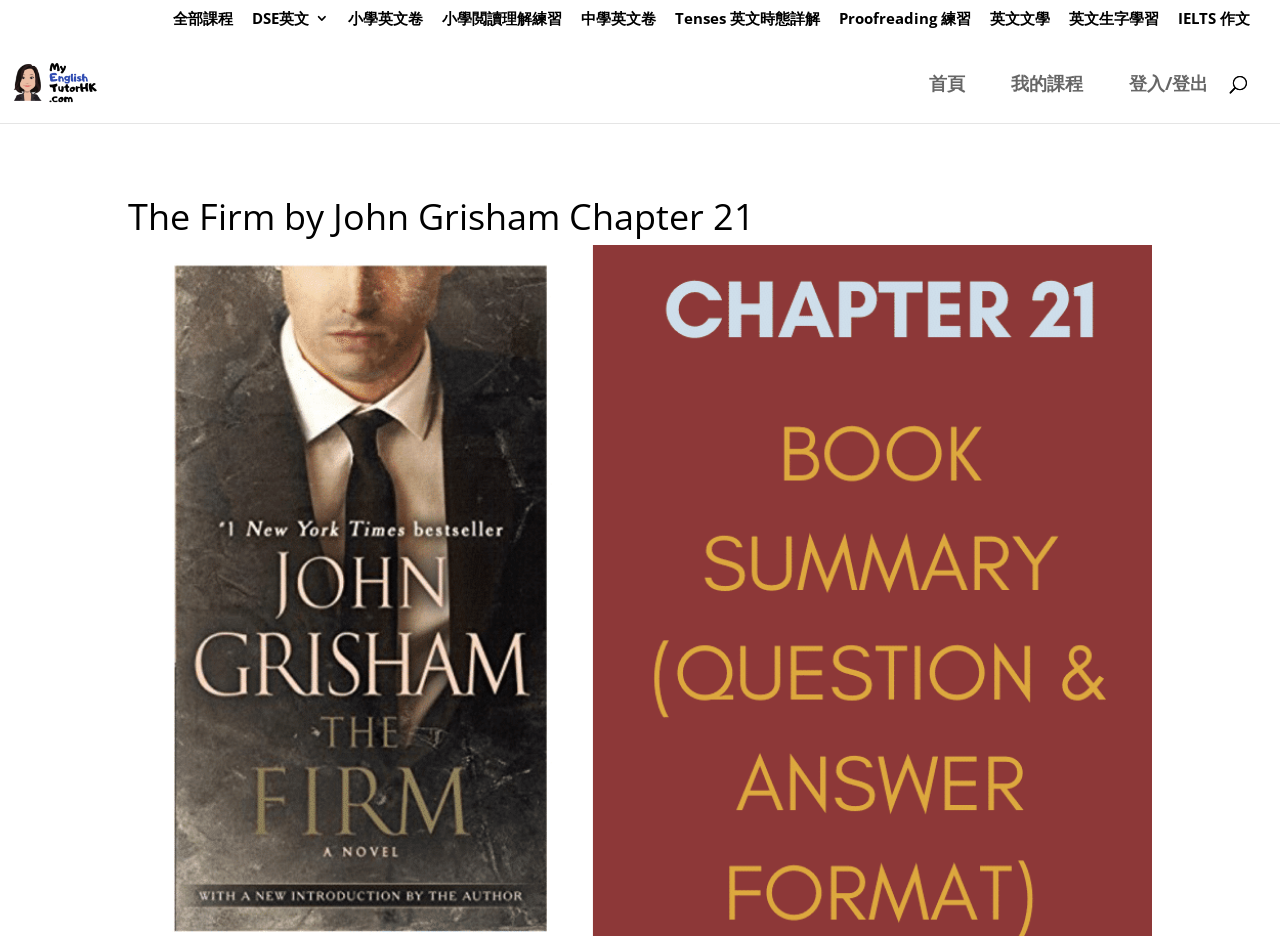Determine the main headline from the webpage and extract its text.

The Firm by John Grisham Chapter 21